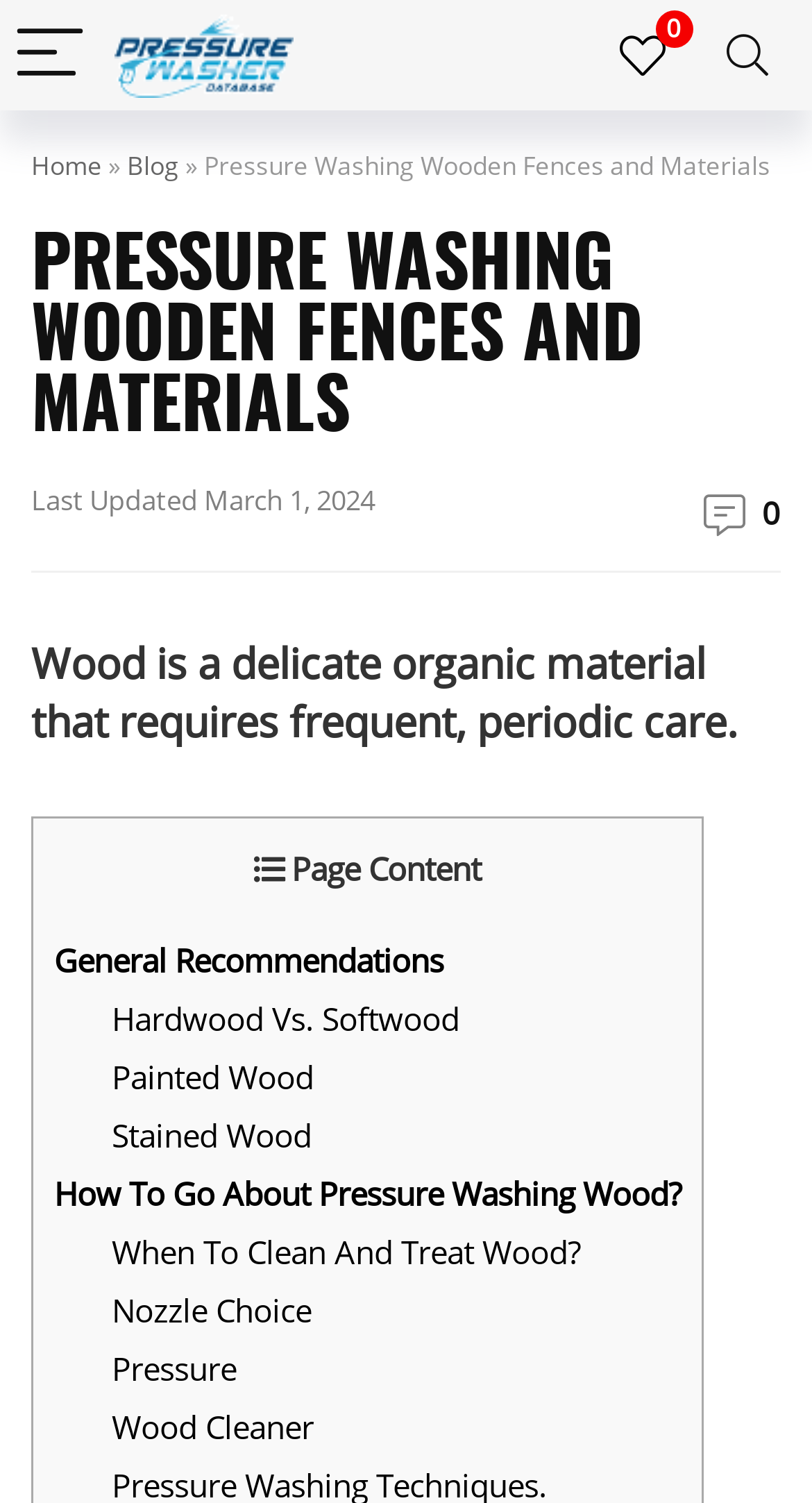Identify the text that serves as the heading for the webpage and generate it.

PRESSURE WASHING WOODEN FENCES AND MATERIALS